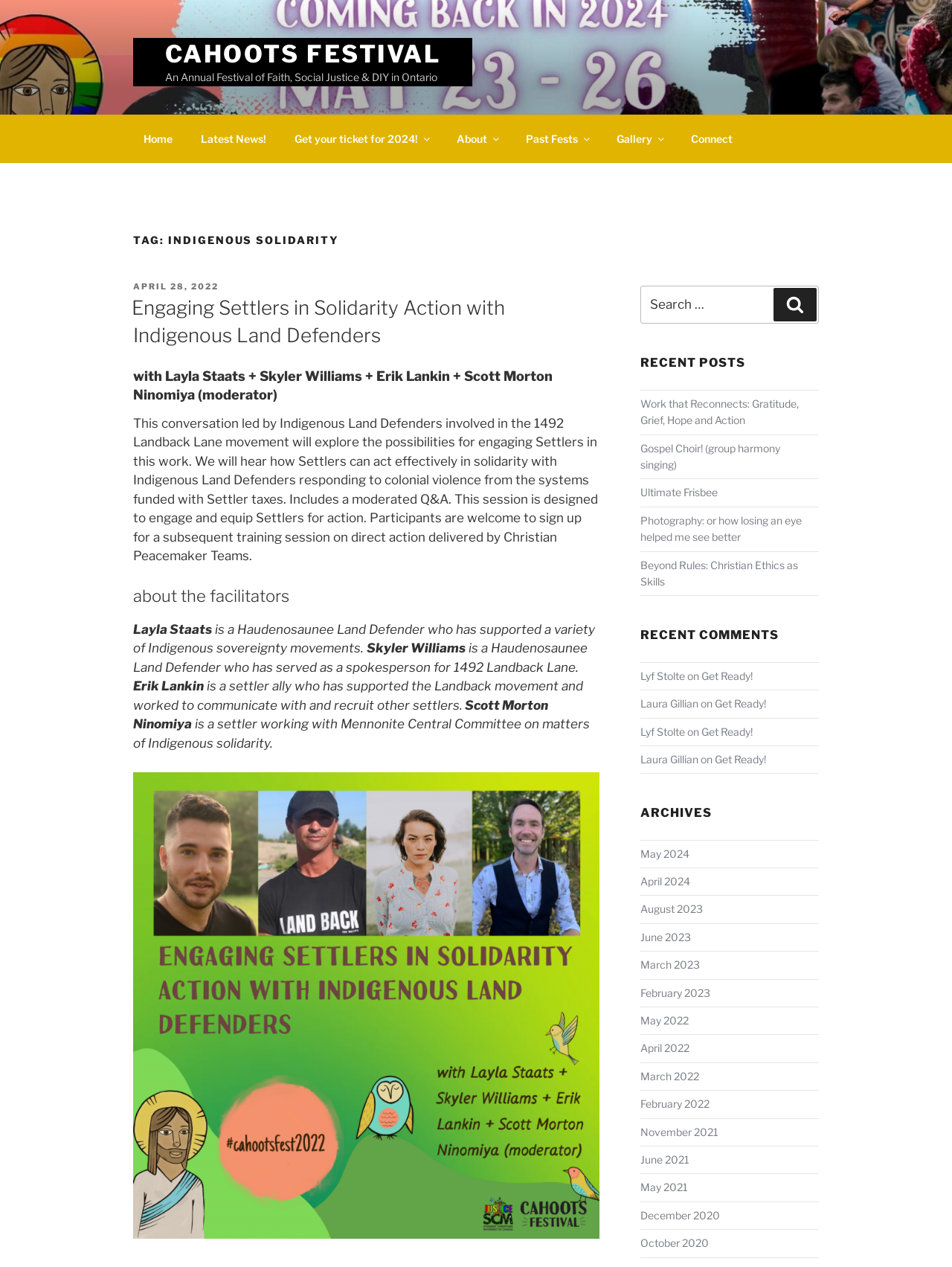Provide the bounding box coordinates for the area that should be clicked to complete the instruction: "Read the post 'Engaging Settlers in Solidarity Action with Indigenous Land Defenders'".

[0.14, 0.233, 0.63, 0.276]